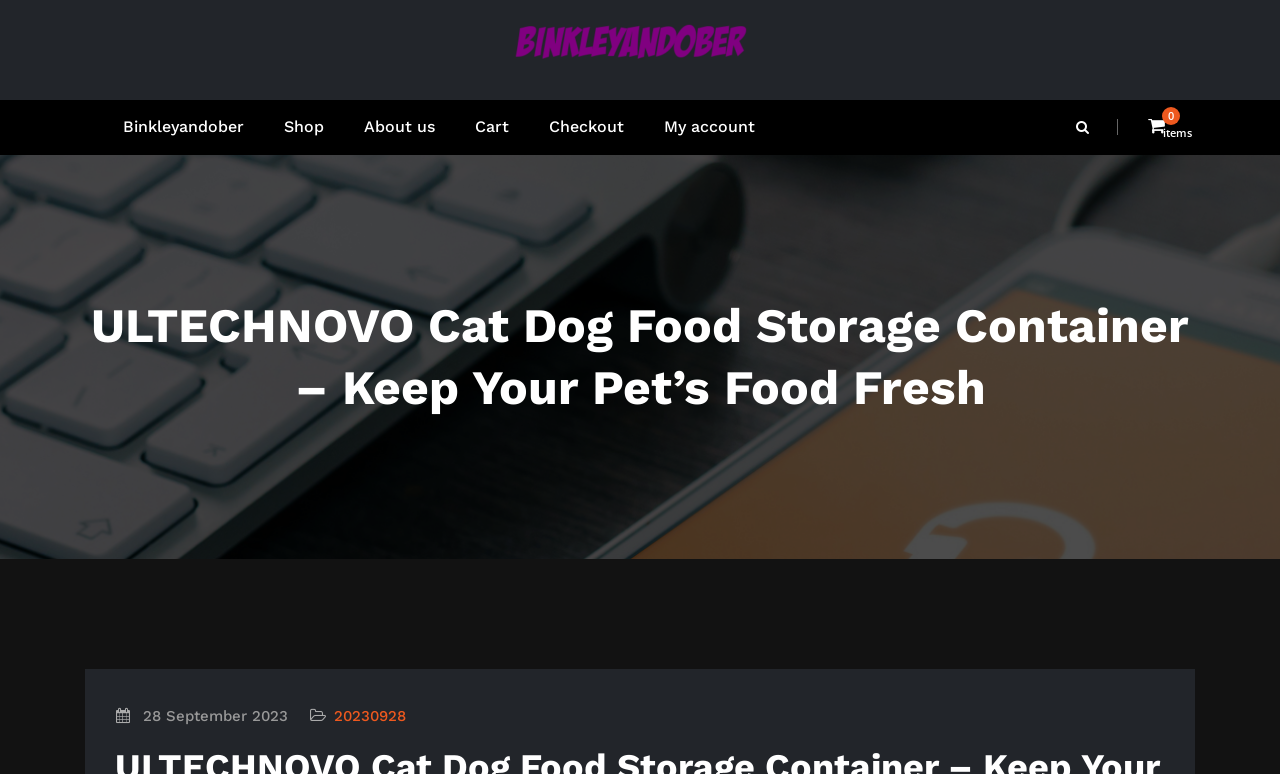Please provide a detailed answer to the question below by examining the image:
What is the brand name of the pet food storage container?

I determined the brand name by looking at the root element 'ULTECHNOVO Cat Dog Food Storage Container – Keep Your Pet’s Food Fresh – binkleyandober' and identifying the brand name as 'ULTECHNOVO'.